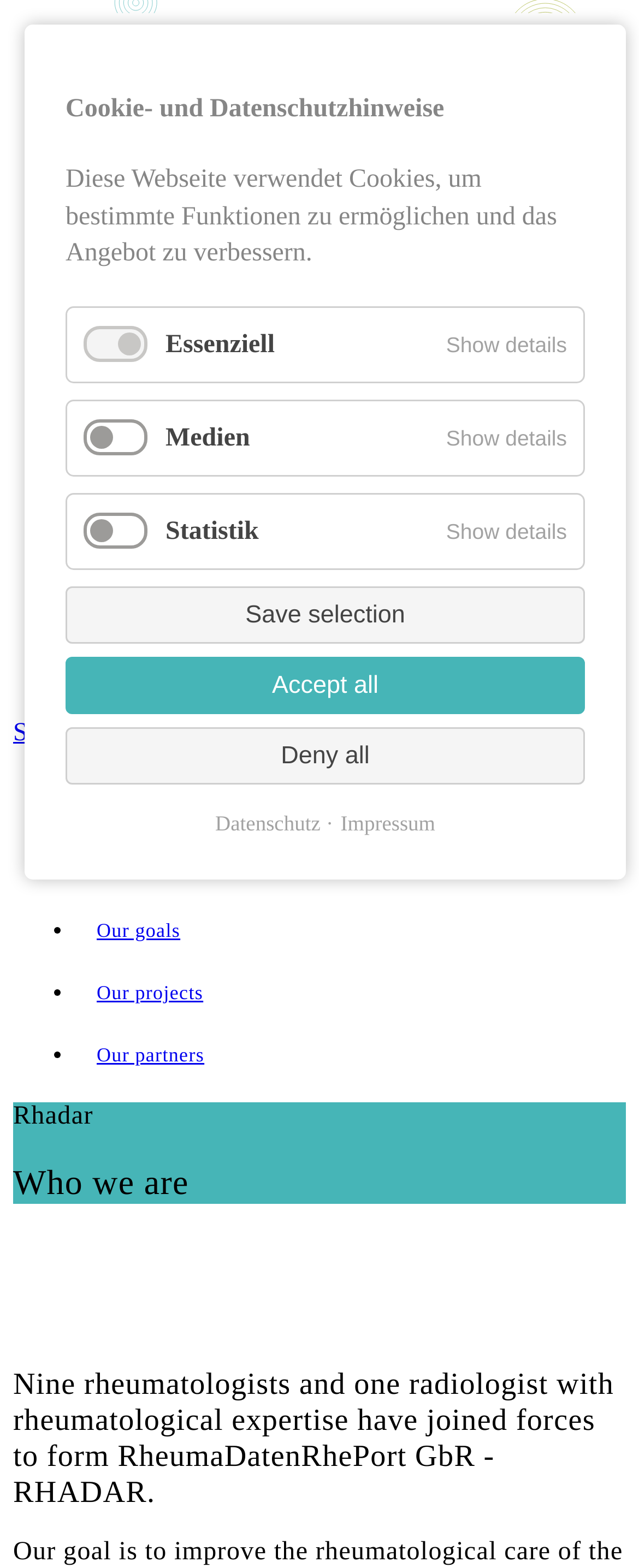Identify the bounding box coordinates of the element to click to follow this instruction: 'Click the Datenschutz link'. Ensure the coordinates are four float values between 0 and 1, provided as [left, top, right, bottom].

[0.337, 0.517, 0.502, 0.534]